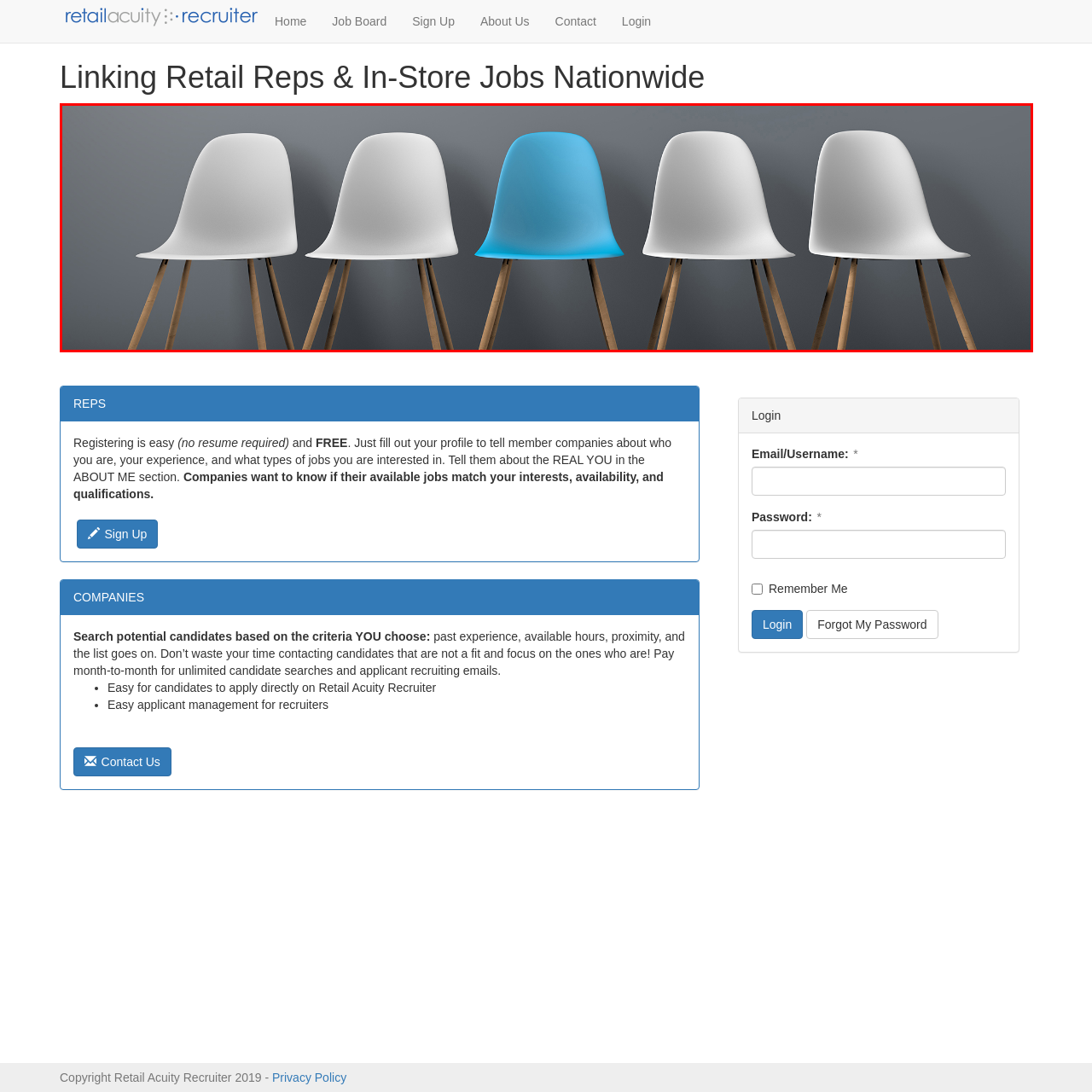Generate a comprehensive caption for the image that is marked by the red border.

This image showcases a modern and minimalist arrangement of five chairs lined up against a sleek gray wall. Distinctively, the fourth chair from the left stands out with a vibrant blue color, while the other four chairs are a clean white. Each chair features a contemporary design with smooth, curved forms and wooden legs that add a touch of warmth to the overall aesthetic. The composition highlights a blend of uniformity and individuality, emphasizing a modern approach to furniture design that could be ideal for both commercial and residential spaces.